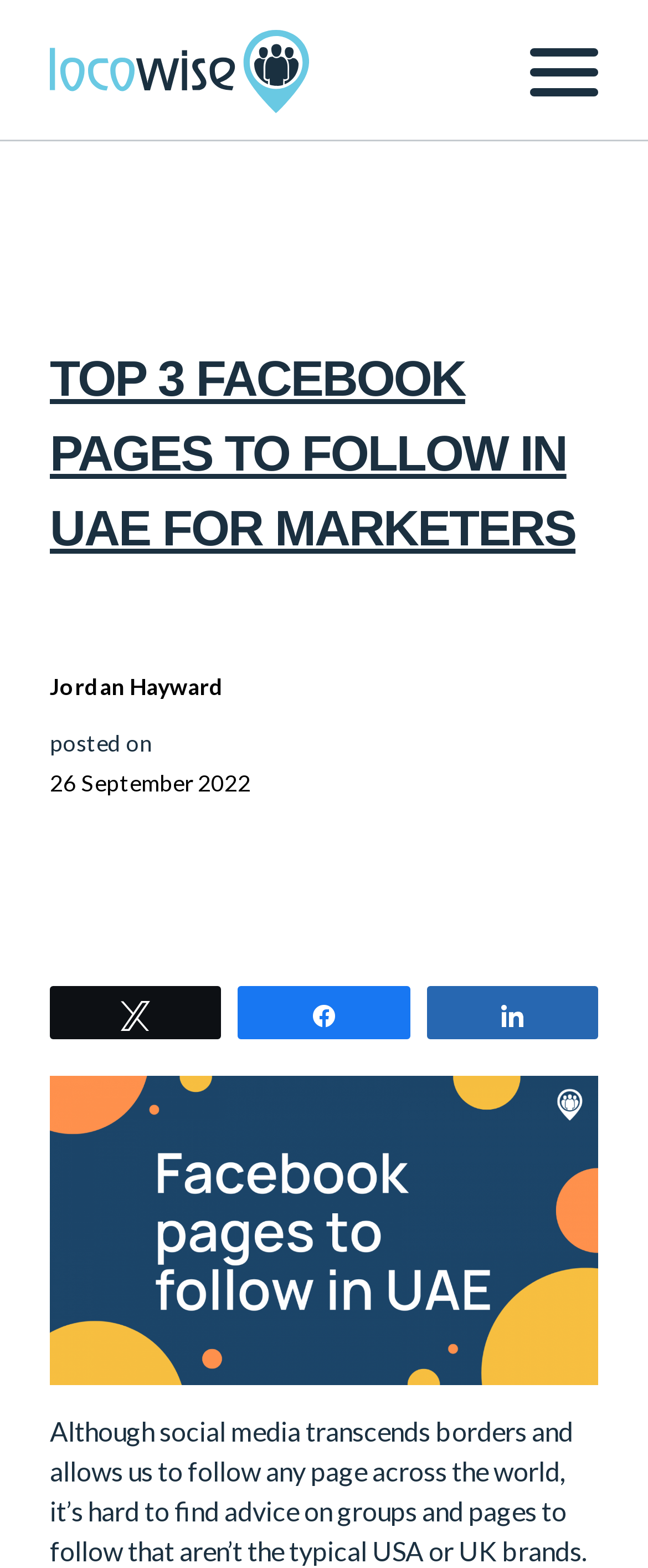Please extract and provide the main headline of the webpage.

TOP 3 FACEBOOK PAGES TO FOLLOW IN UAE FOR MARKETERS